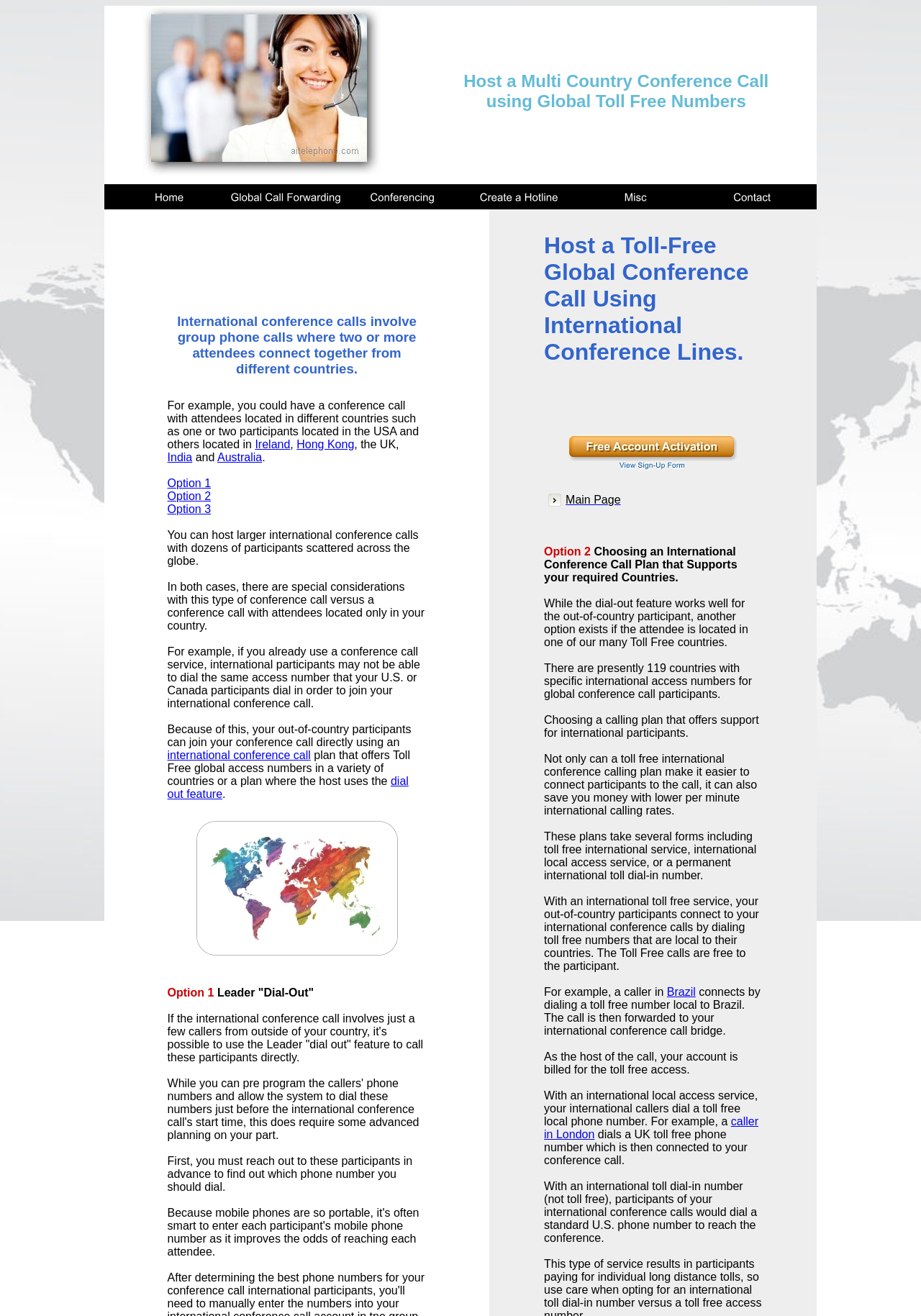Provide a short answer using a single word or phrase for the following question: 
What is the purpose of the 'dial-out' feature?

Call international participants